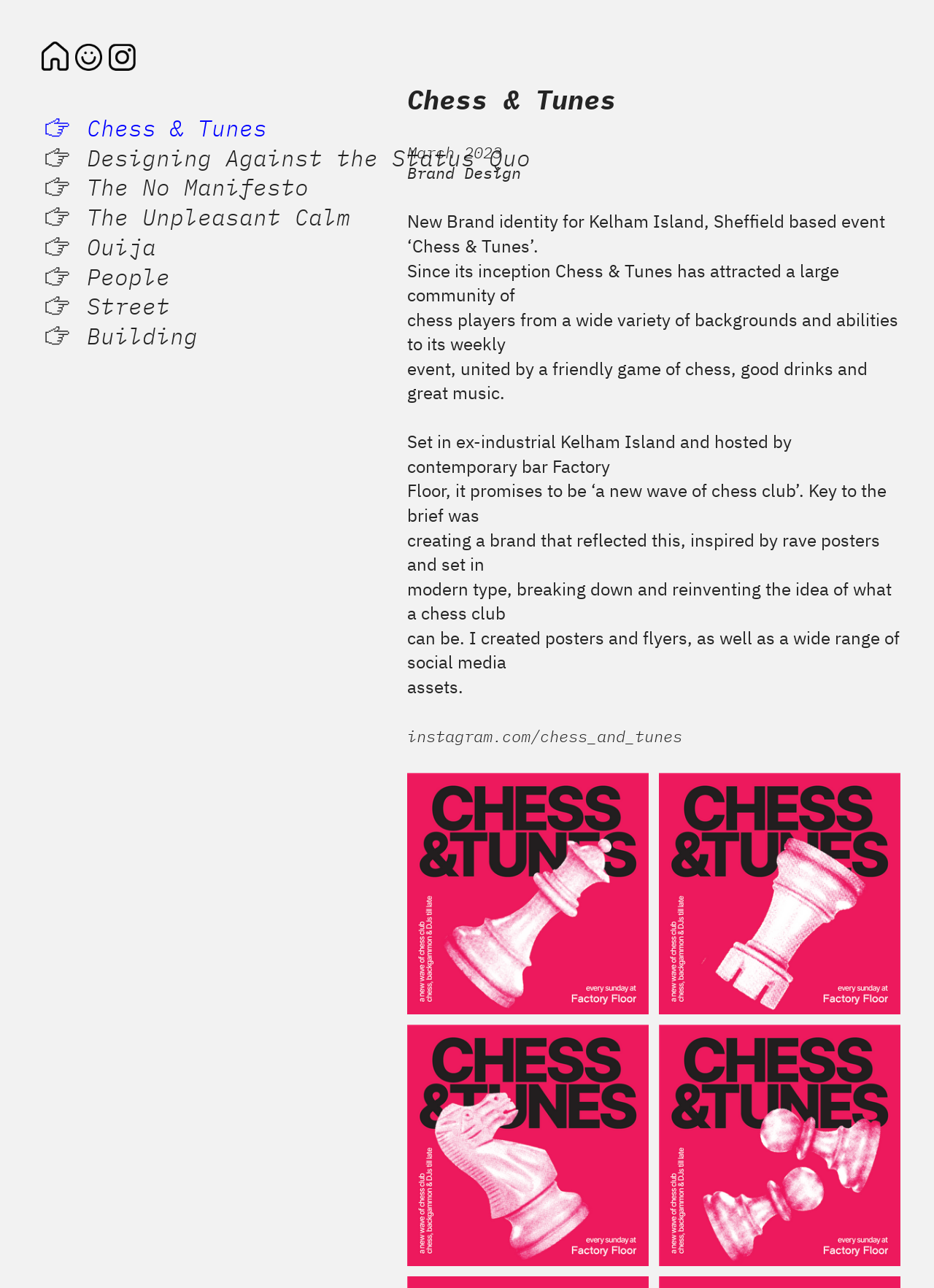Describe all the visual and textual components of the webpage comprehensively.

The webpage is about Chess & Tunes, a brand design for an event in Kelham Island, Sheffield. At the top left, there are three links with corresponding images, likely representing social media profiles. Below these, there is a heading that reads "Chess & Tunes Designing Against the Status Quo The No Manifesto The Unpleasant Calm Ouija", with each phrase being a separate link. 

To the right of this heading, there is another heading that reads "People Street Building", with each word being a separate link. 

In the main content area, there is a large heading that reads "Chess & Tunes" followed by the text "March 2023 Brand Design New Brand identity for Kelham Island, Sheffield based event ‘Chess & Tunes’." Below this, there are several paragraphs of text that describe the event, including its inception, its community, and its brand design. 

The text is accompanied by four images, two on top of each other on the left and two on top of each other on the right, likely showcasing the brand design and event visuals. At the bottom, there is a link to the event's Instagram page.